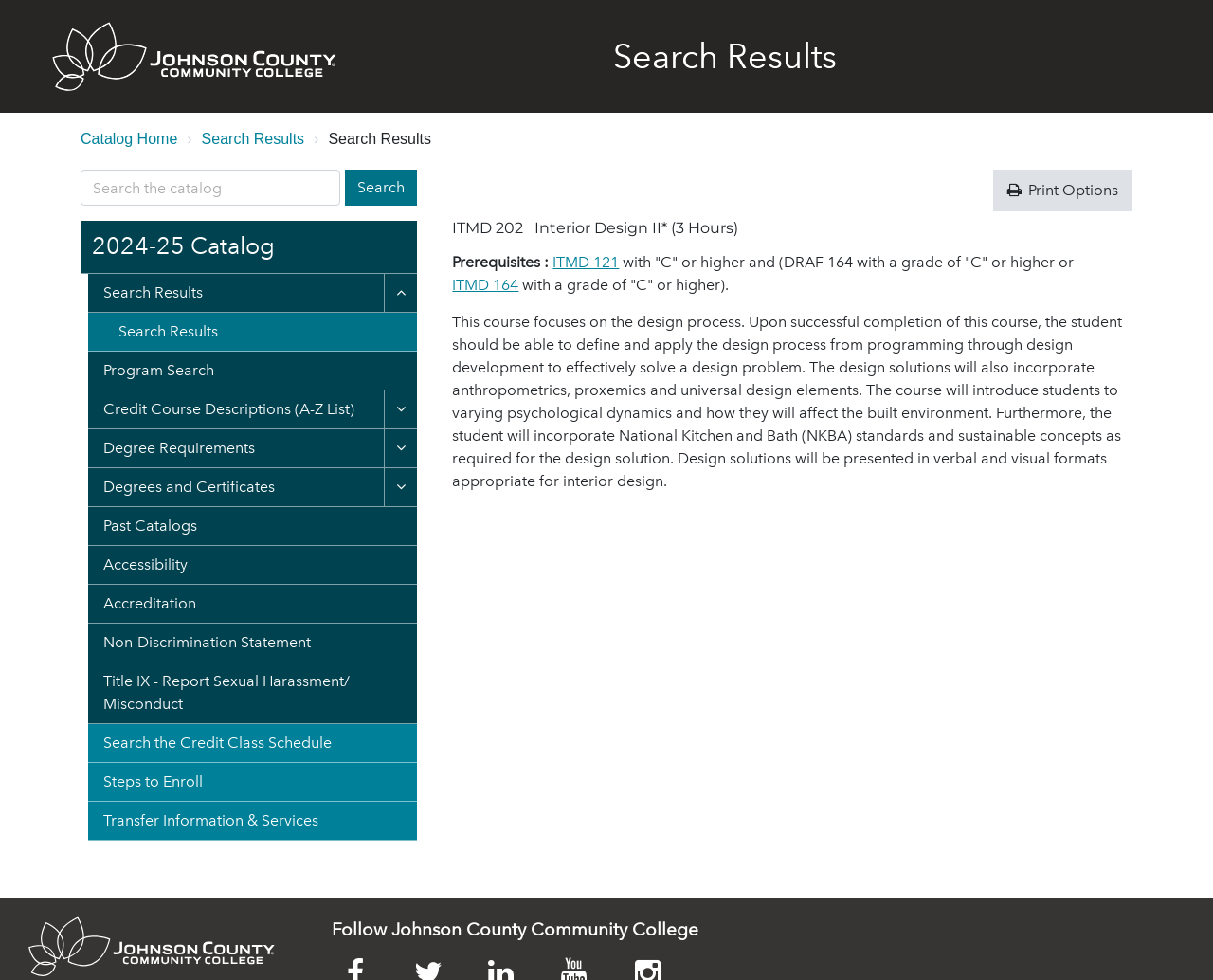Find the bounding box coordinates of the clickable area required to complete the following action: "Toggle Credit Course Descriptions".

[0.316, 0.398, 0.343, 0.437]